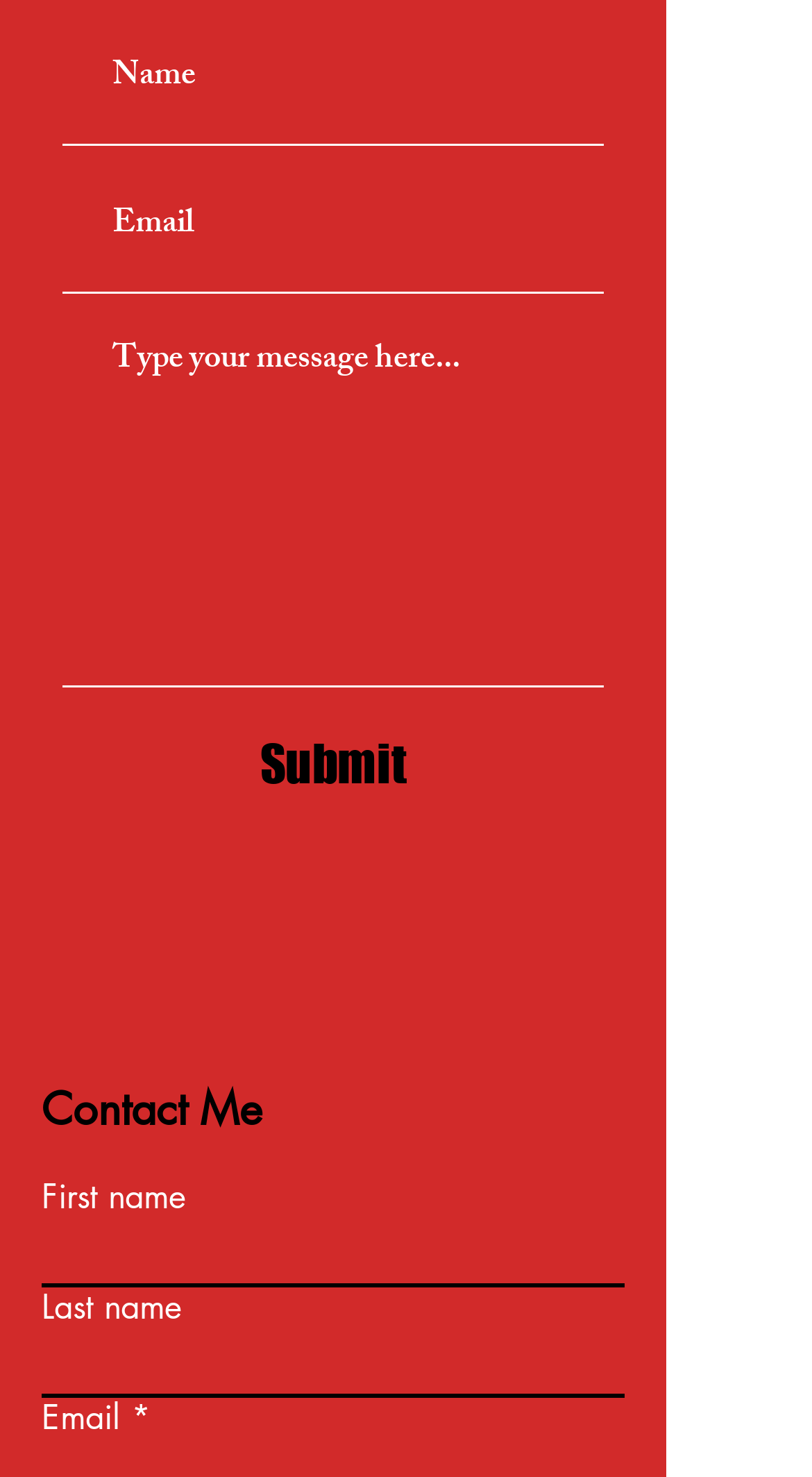Given the description: "placeholder="Type your message here..."", determine the bounding box coordinates of the UI element. The coordinates should be formatted as four float numbers between 0 and 1, [left, top, right, bottom].

[0.077, 0.212, 0.744, 0.465]